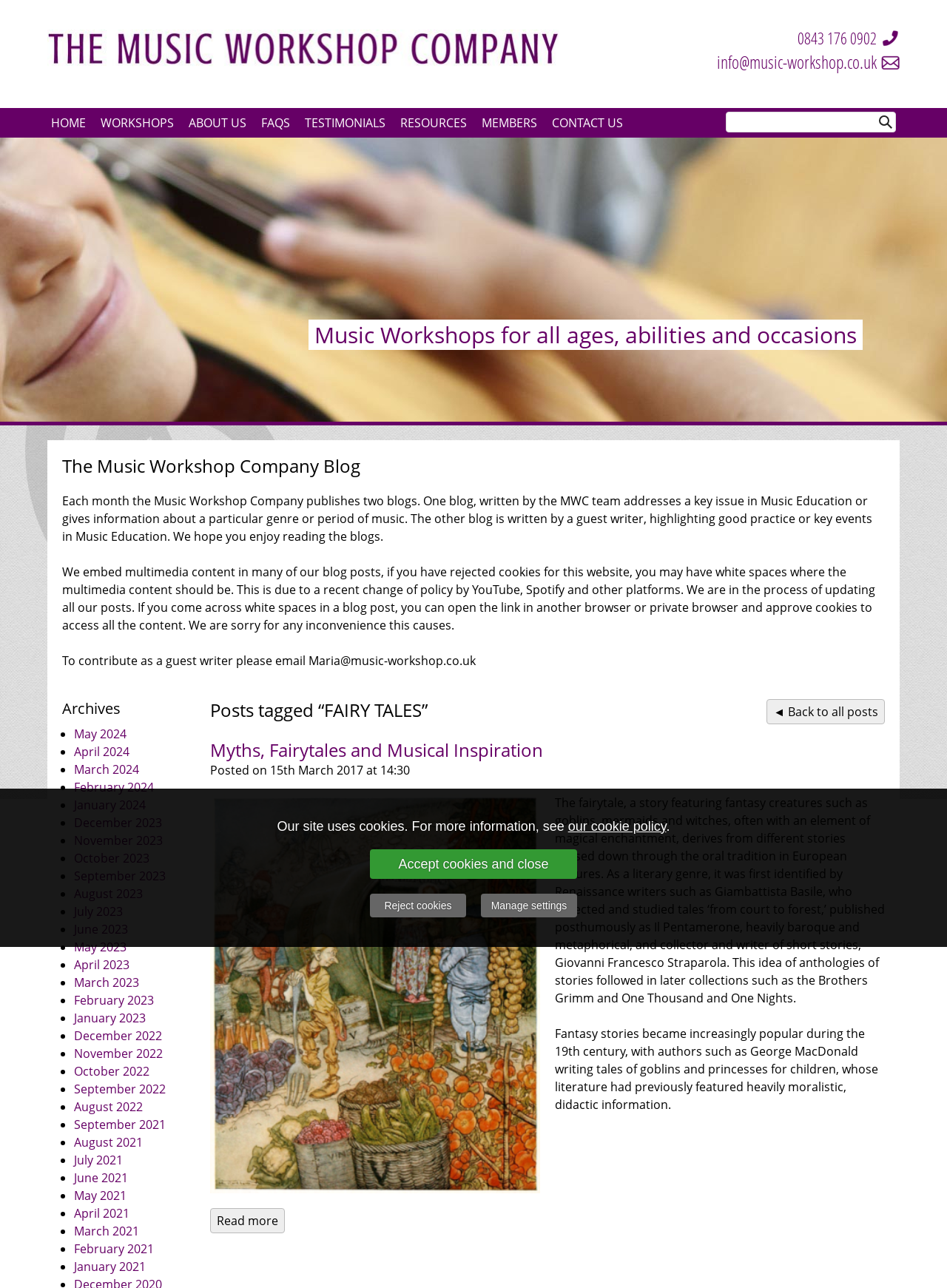Find the bounding box coordinates of the element to click in order to complete the given instruction: "Click the 'HOME' menu item."

[0.046, 0.084, 0.098, 0.107]